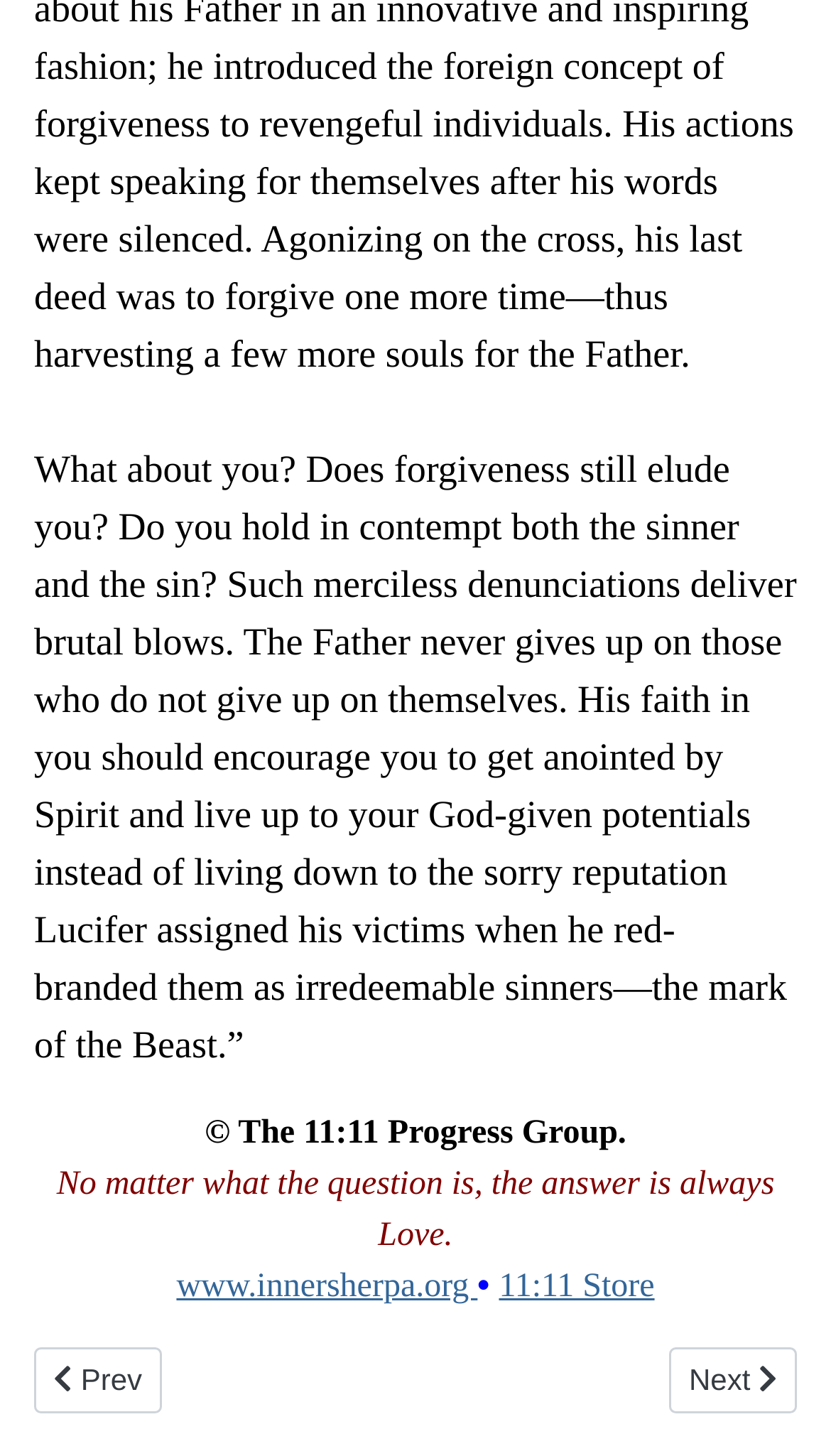How many sentences are in the main article?
Give a single word or phrase as your answer by examining the image.

3